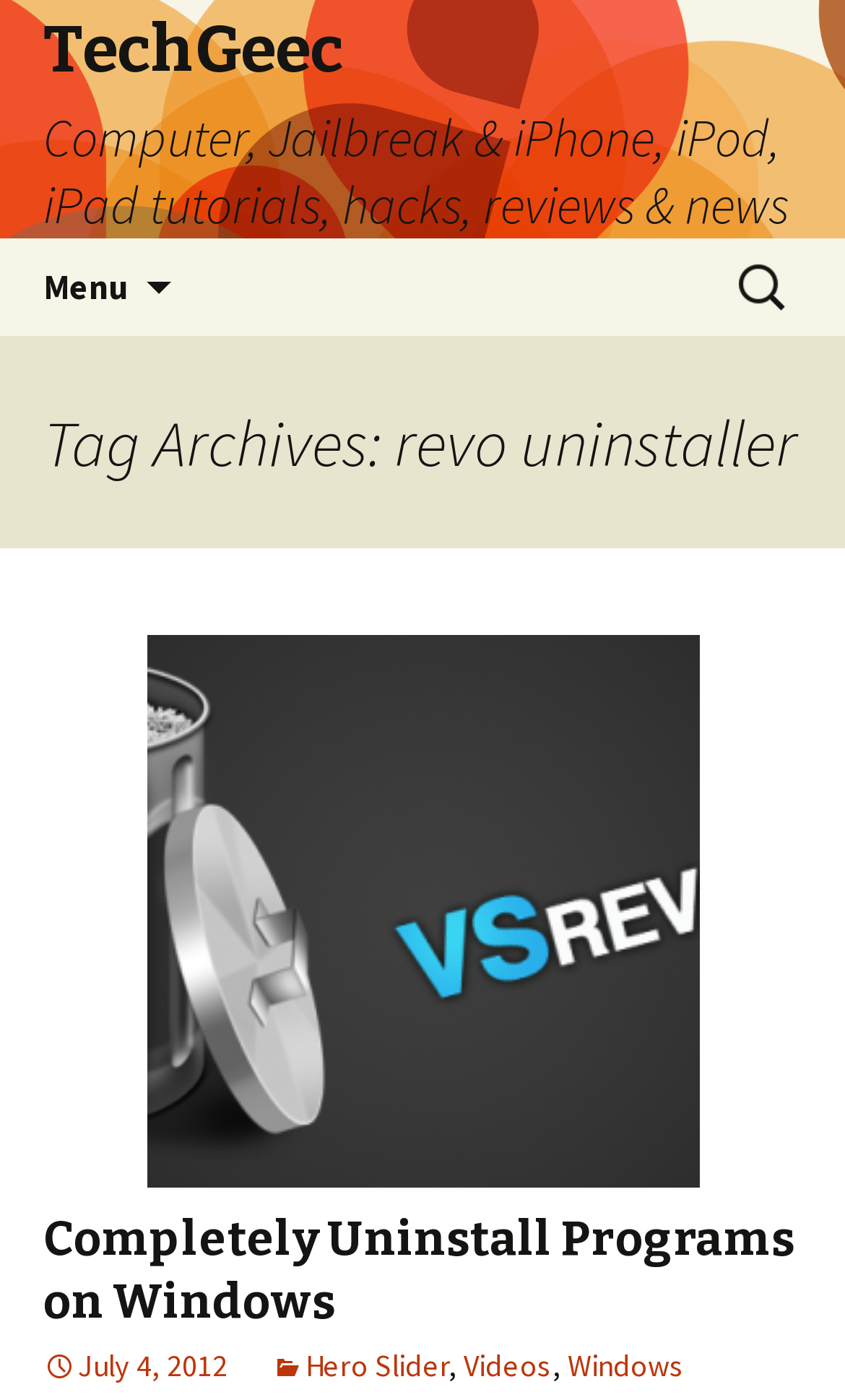Determine the bounding box for the UI element that matches this description: "Hero Slider".

[0.321, 0.962, 0.531, 0.989]